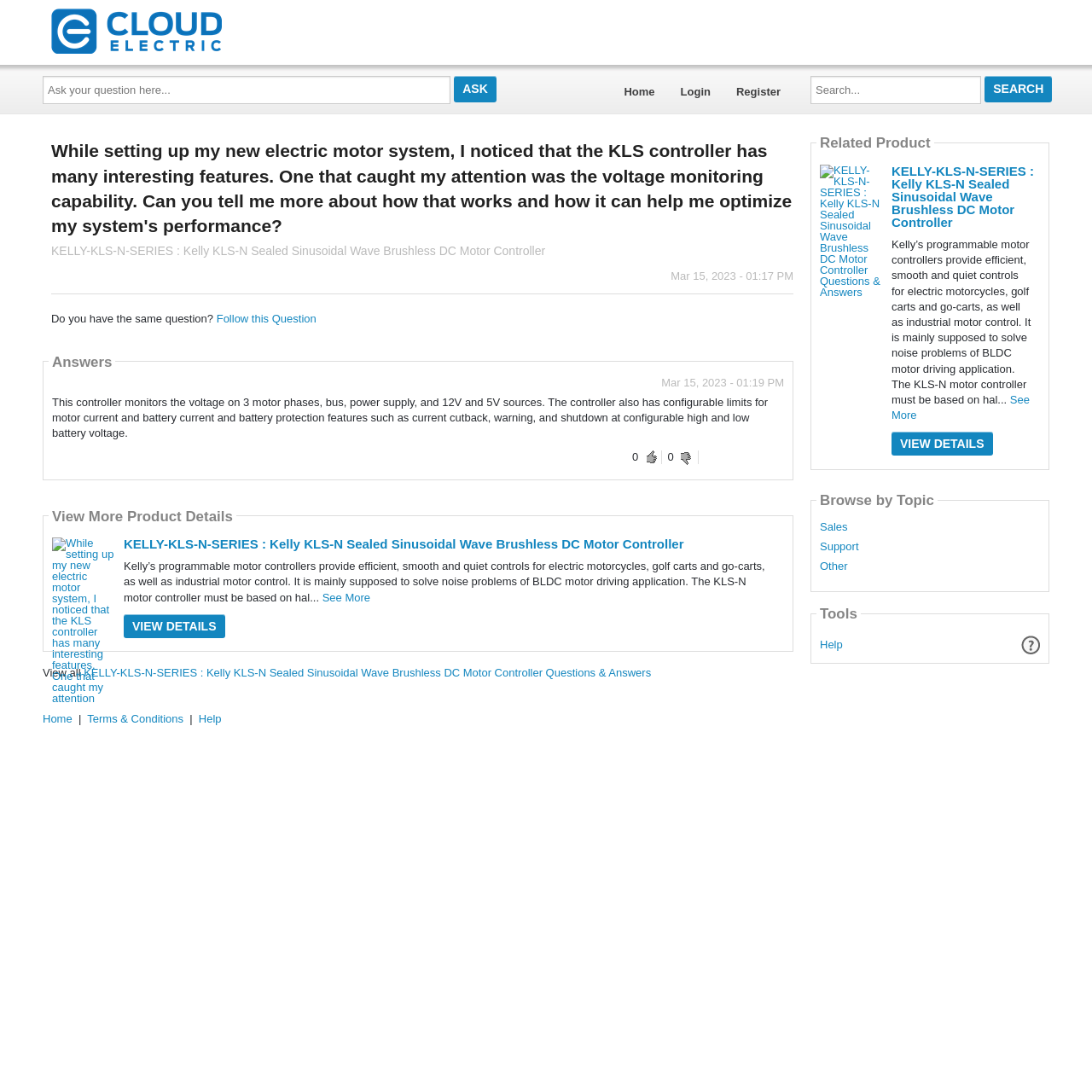Extract the bounding box coordinates for the UI element described as: "Sponsorship".

None